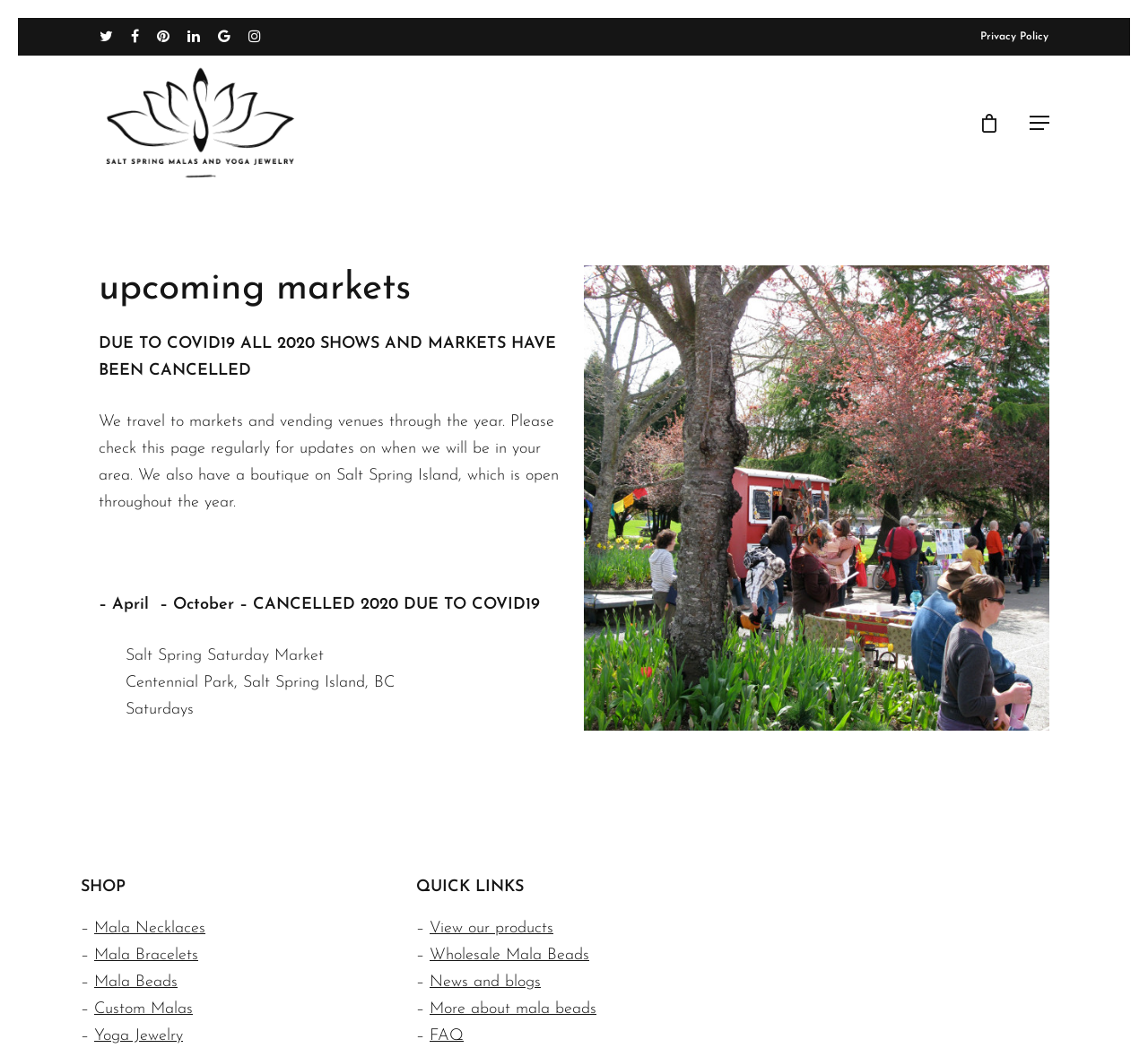Locate the bounding box coordinates of the UI element described by: "Visit Salt Spring Island". Provide the coordinates as four float numbers between 0 and 1, formatted as [left, top, right, bottom].

[0.809, 0.725, 0.938, 0.744]